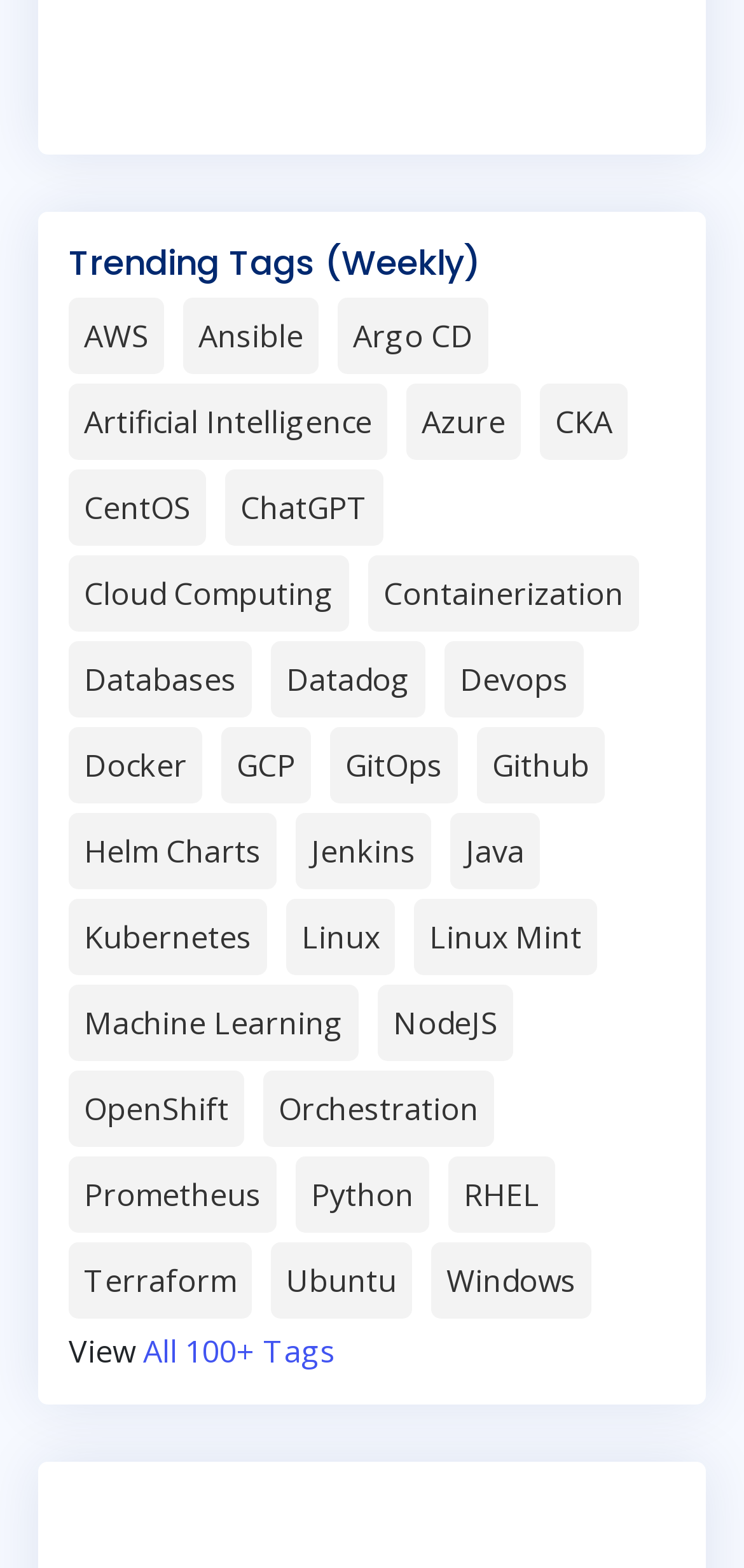Answer this question in one word or a short phrase: What is the main topic of this webpage?

Trending Tags